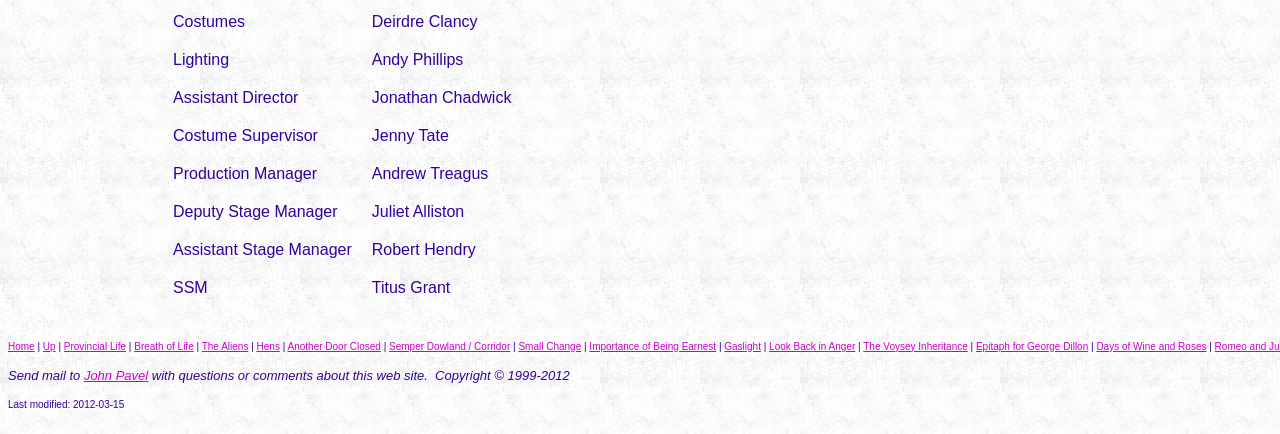Locate the bounding box coordinates of the clickable region necessary to complete the following instruction: "Click on the 'Send mail to John Pavel' link". Provide the coordinates in the format of four float numbers between 0 and 1, i.e., [left, top, right, bottom].

[0.066, 0.847, 0.116, 0.882]